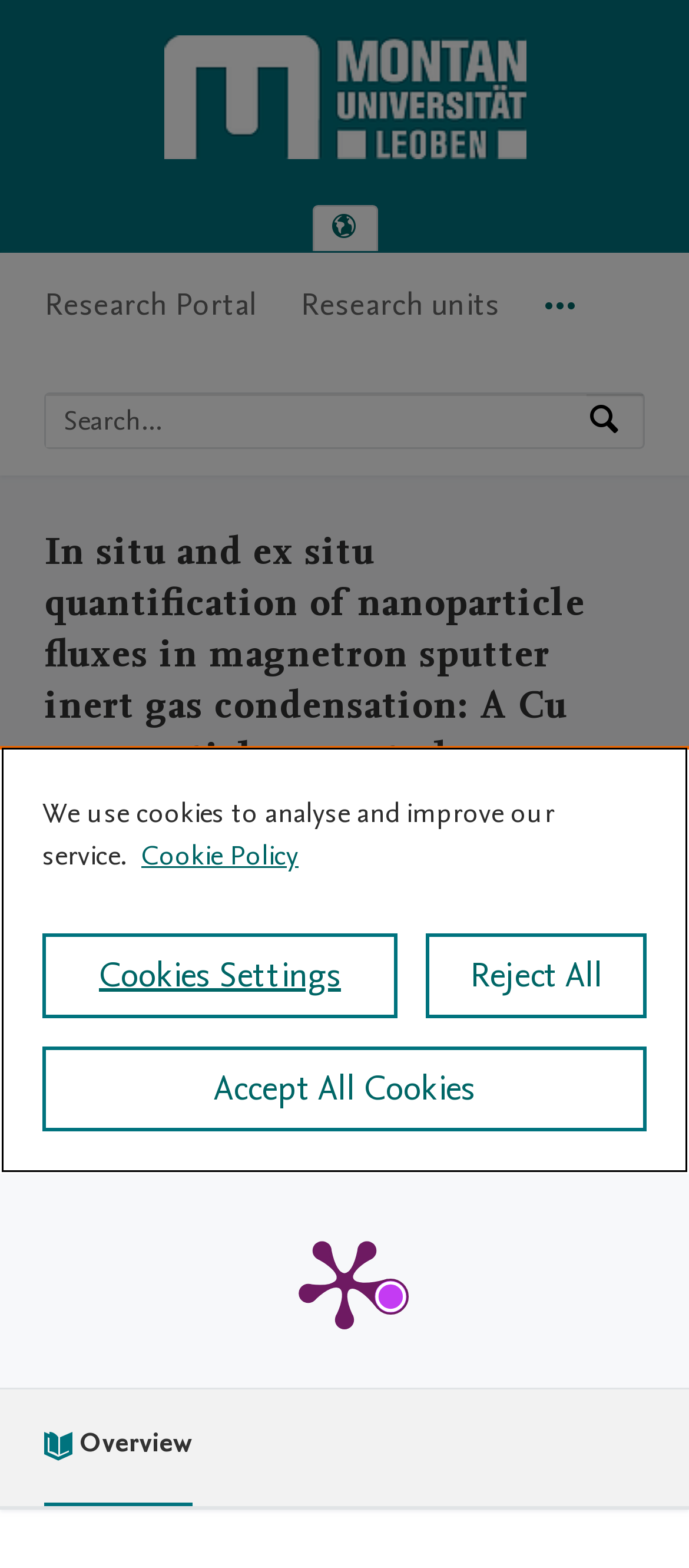Please give a succinct answer to the question in one word or phrase:
What is the purpose of the button 'Select language'?

To select language